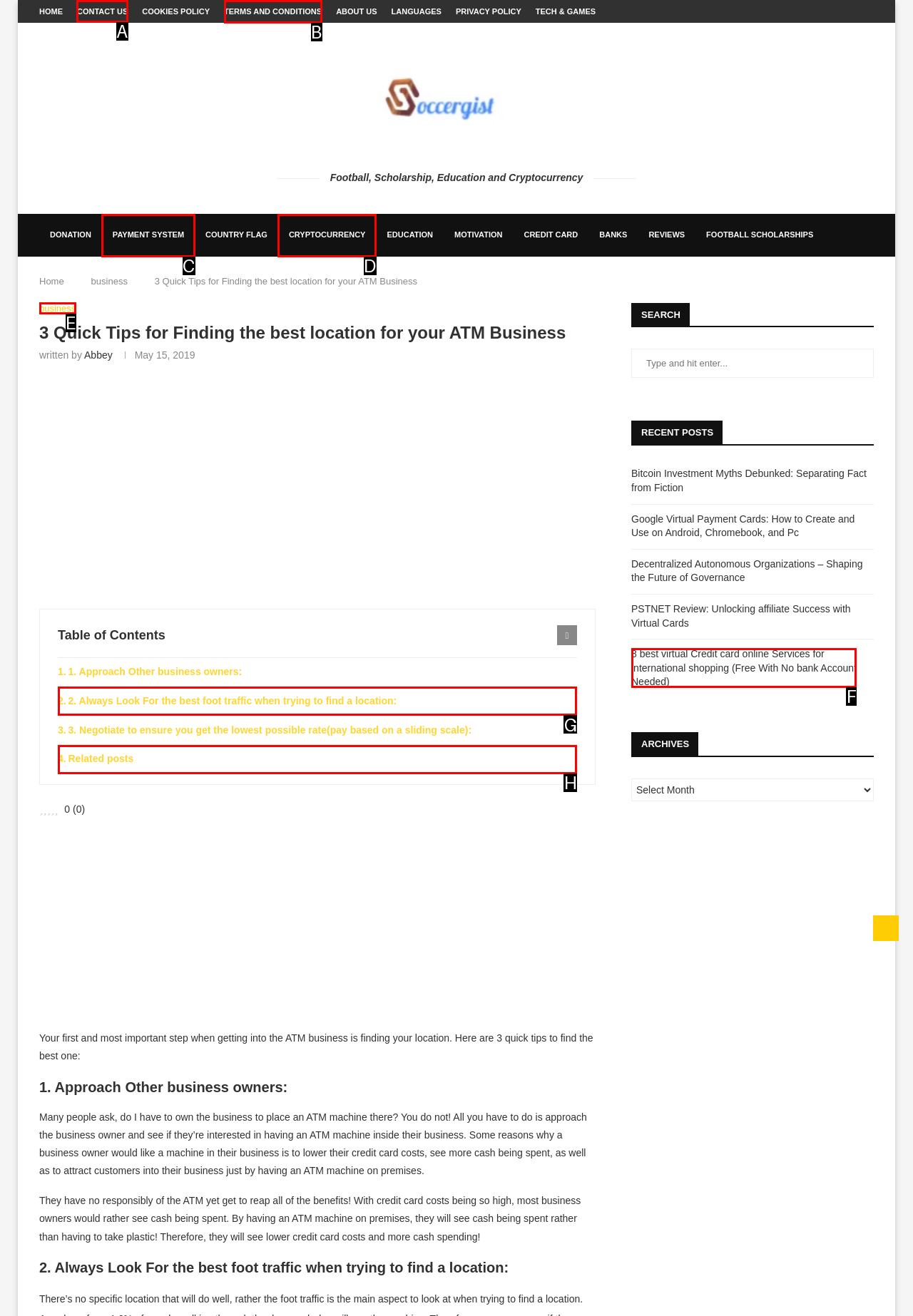Choose the UI element you need to click to carry out the task: Click on the 'CONTACT US' link.
Respond with the corresponding option's letter.

A